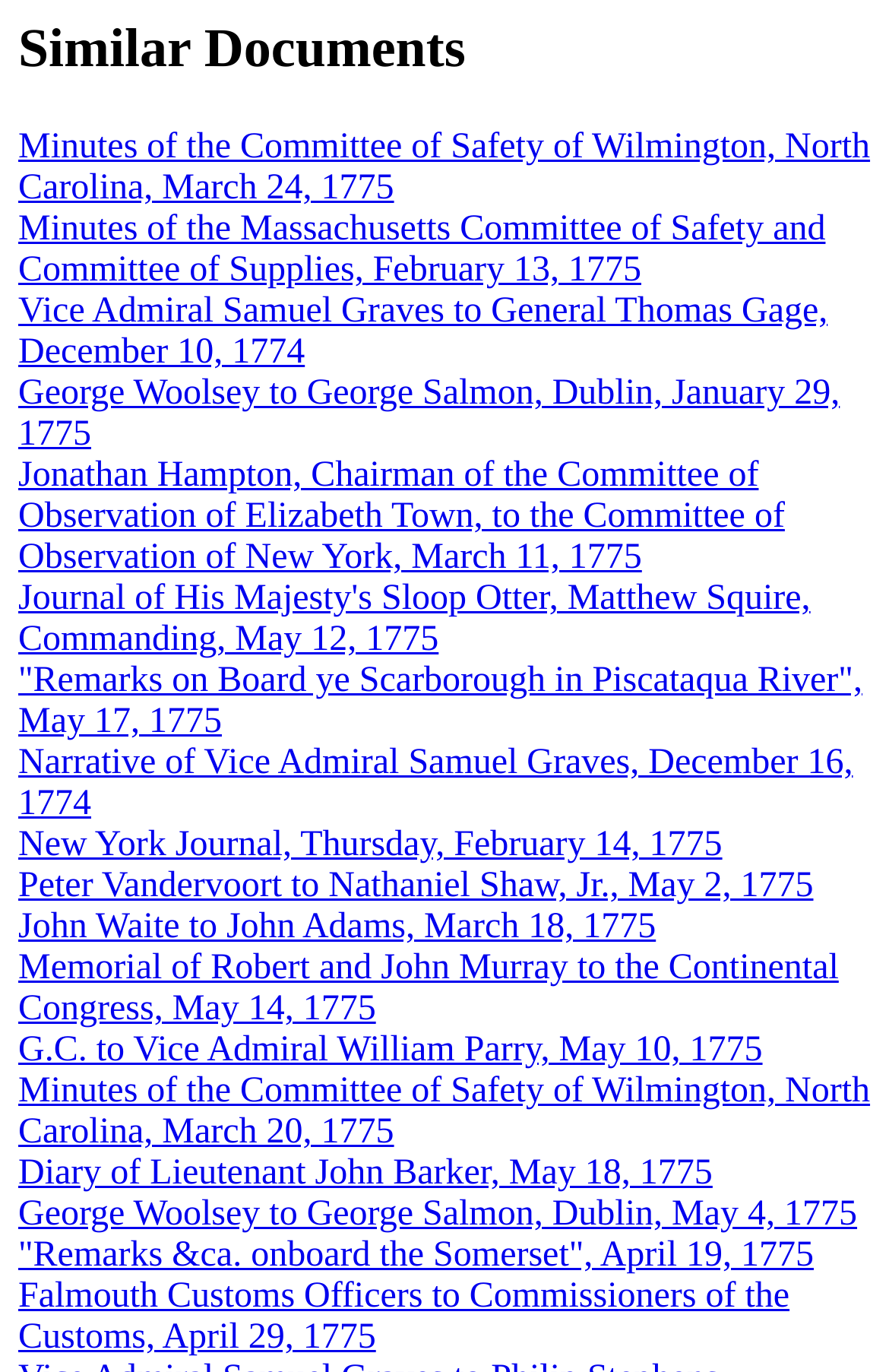Please identify the bounding box coordinates of the element's region that I should click in order to complete the following instruction: "Read Narrative of Vice Admiral Samuel Graves, December 16, 1774". The bounding box coordinates consist of four float numbers between 0 and 1, i.e., [left, top, right, bottom].

[0.021, 0.542, 0.959, 0.6]